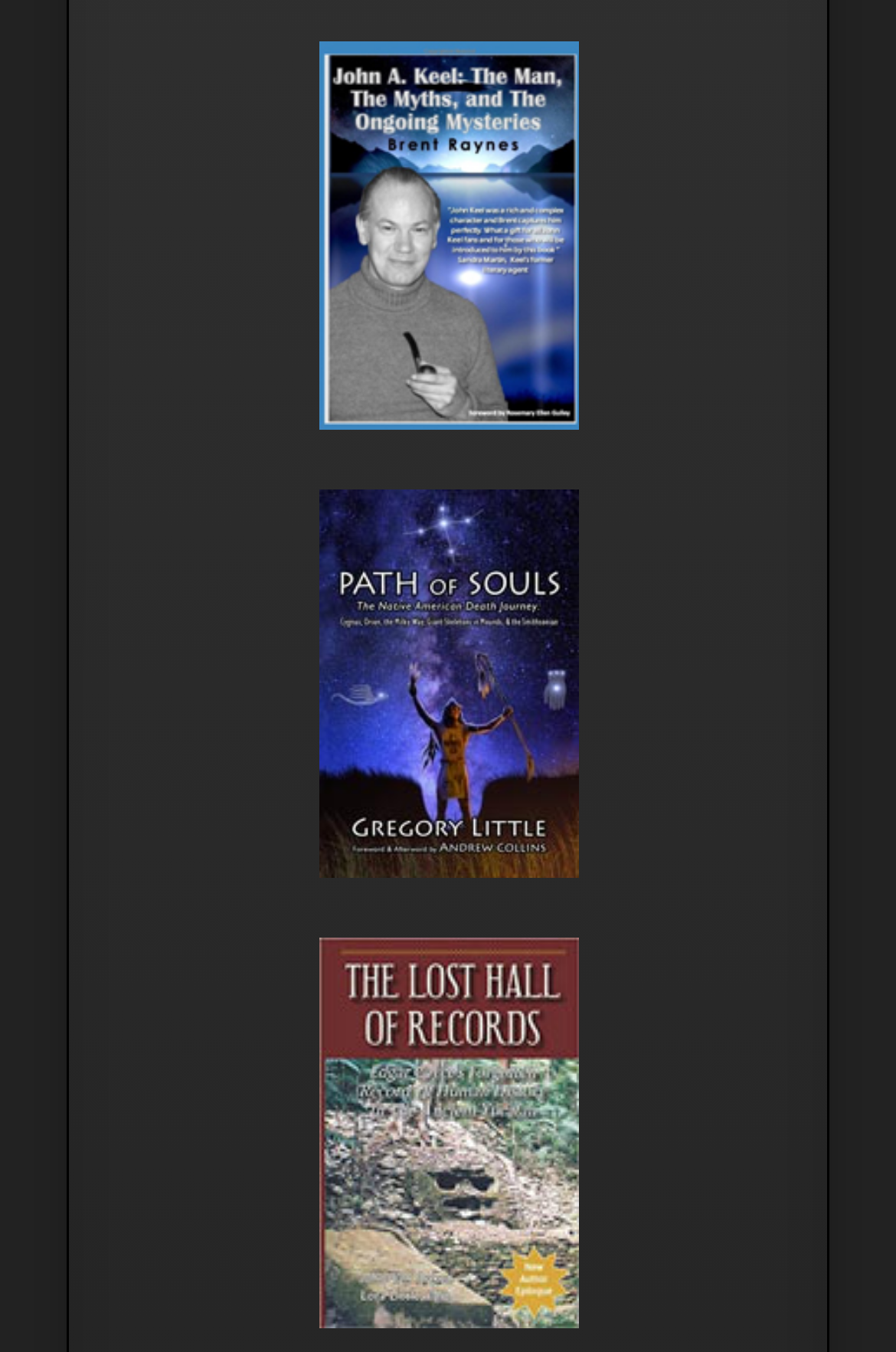For the given element description parent_node: Books, determine the bounding box coordinates of the UI element. The coordinates should follow the format (top-left x, top-left y, bottom-right x, bottom-right y) and be within the range of 0 to 1.

[0.355, 0.49, 0.645, 0.519]